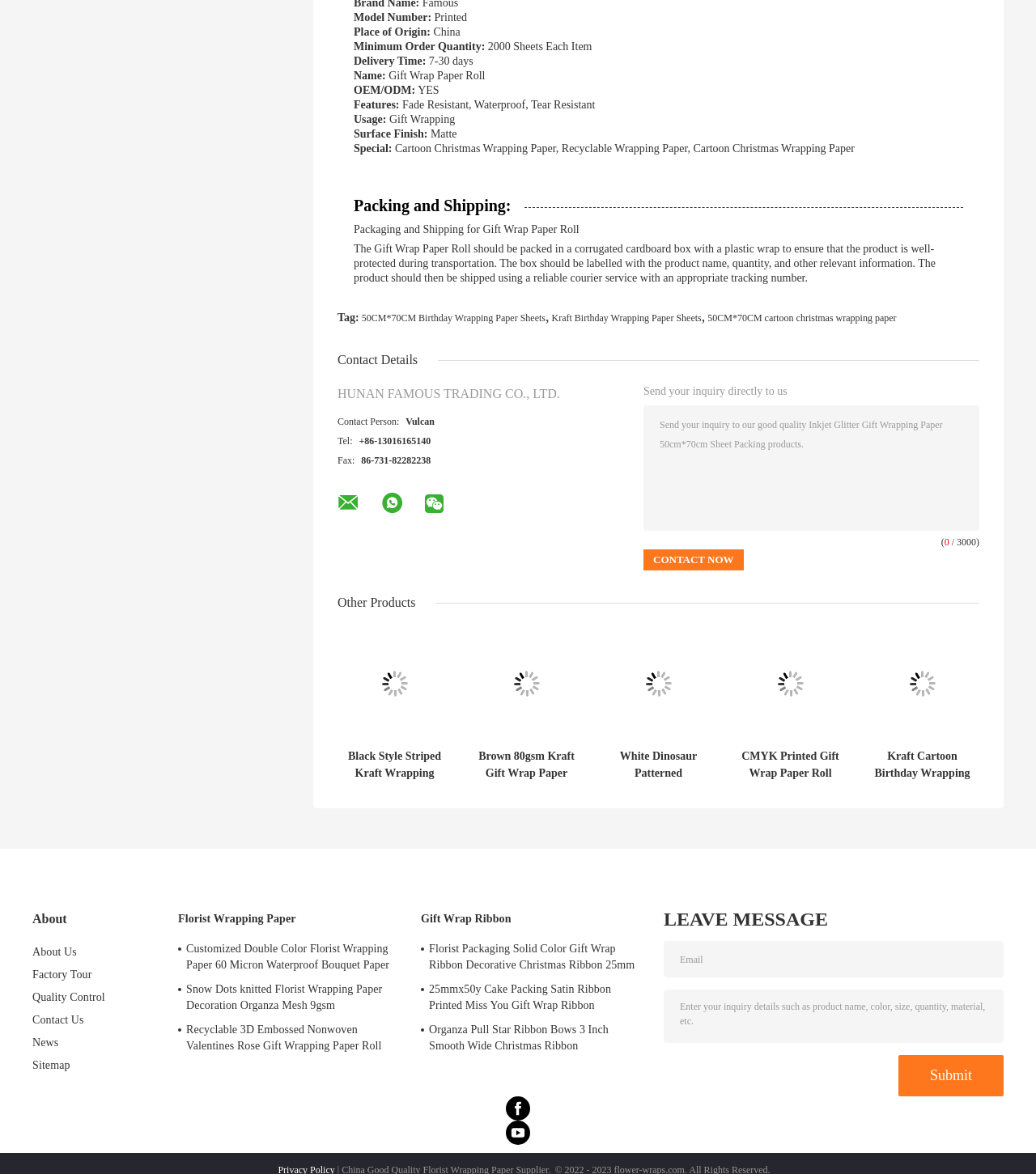What is the minimum order quantity?
Answer the question with as much detail as possible.

The minimum order quantity is obtained from the StaticText element with the text 'Minimum Order Quantity:' and its corresponding value '2000 Sheets Each Item'.